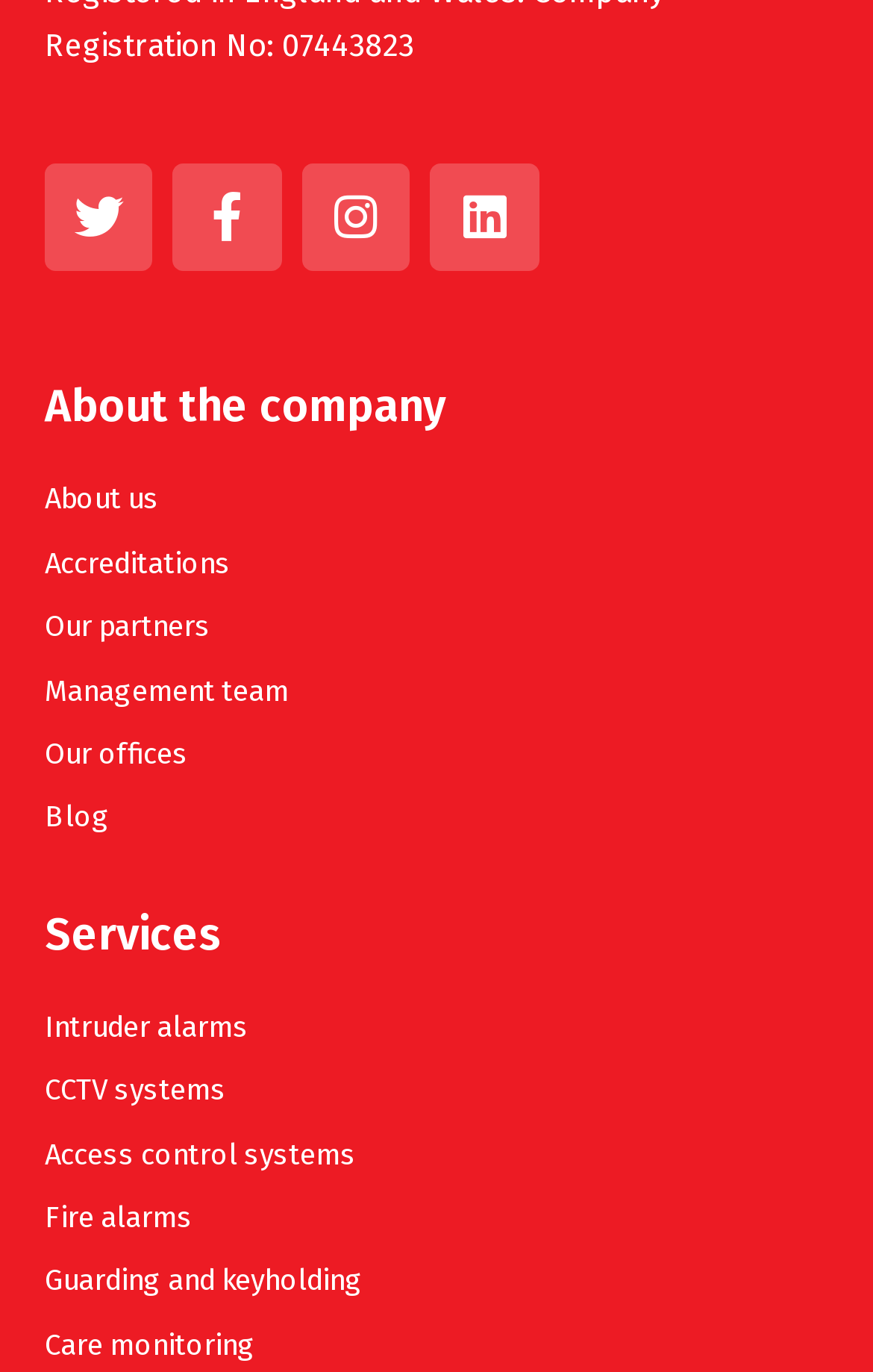Find the bounding box of the web element that fits this description: "aria-label="Site Menu"".

None